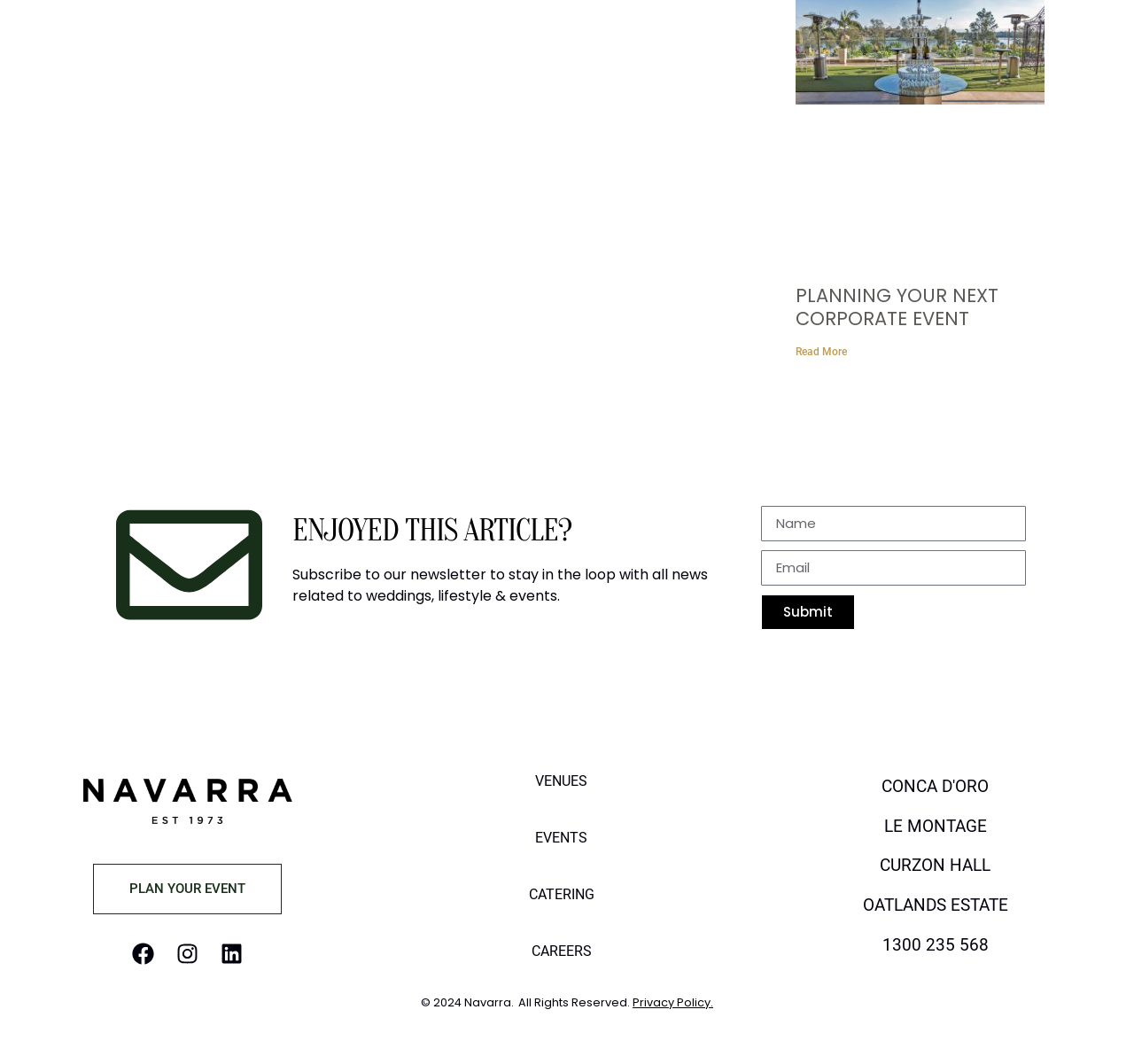Point out the bounding box coordinates of the section to click in order to follow this instruction: "Click on 'Submit'".

[0.671, 0.559, 0.754, 0.592]